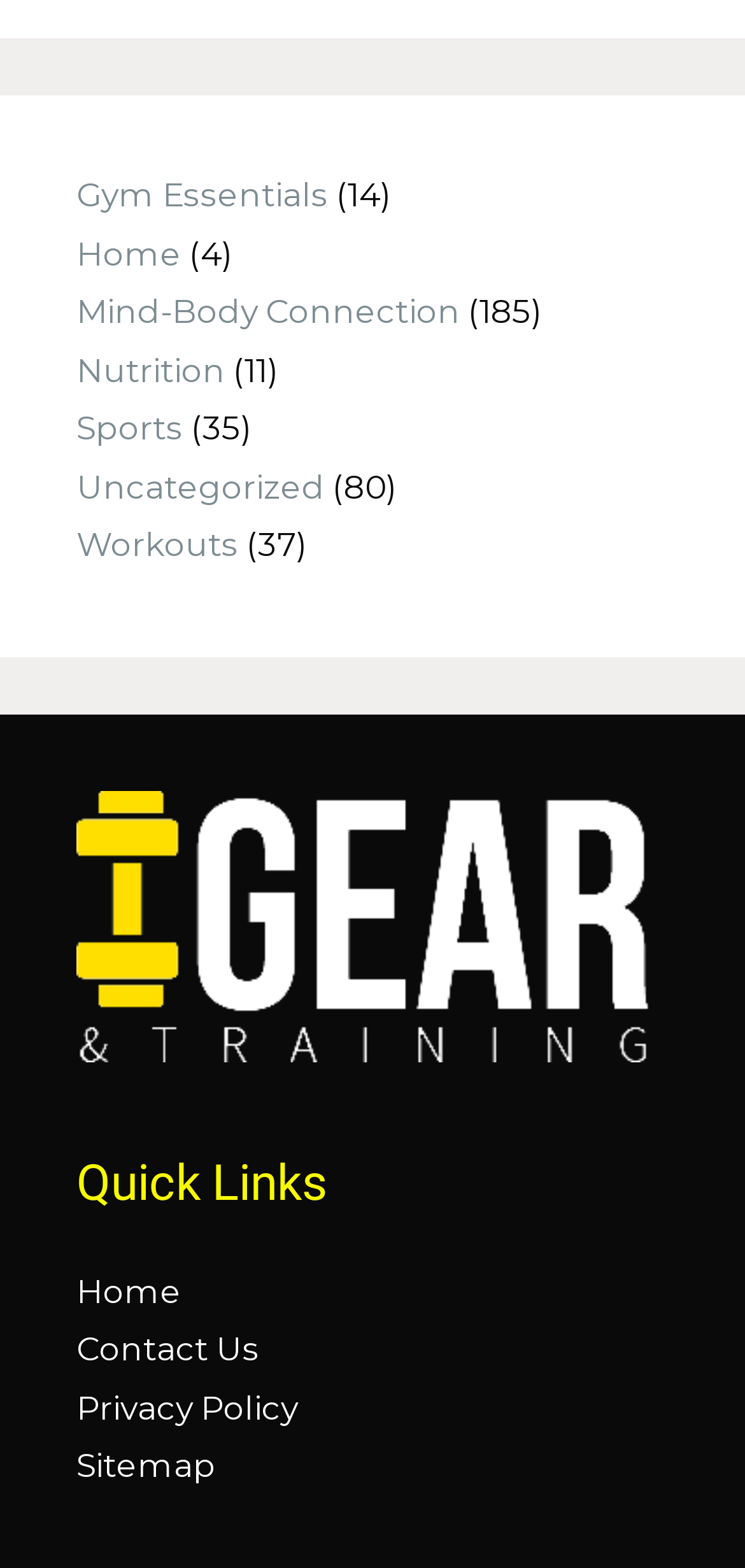From the screenshot, find the bounding box of the UI element matching this description: "Workouts". Supply the bounding box coordinates in the form [left, top, right, bottom], each a float between 0 and 1.

[0.103, 0.336, 0.321, 0.36]